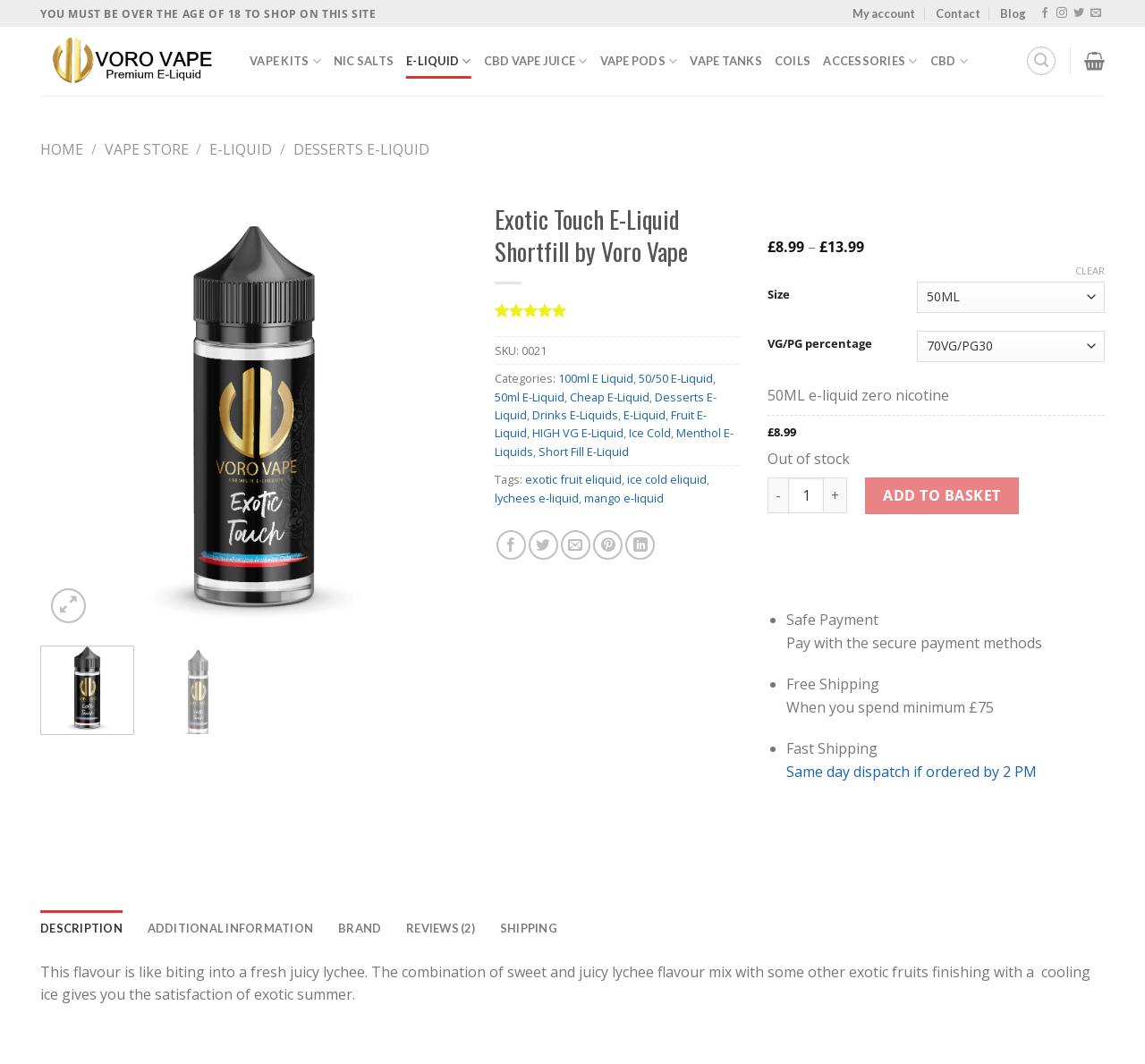What is the rating of the e-liquid?
Provide a detailed answer to the question, using the image to inform your response.

I found the answer by looking at the link with the text 'Rated 5.00 out of 5' which is accompanied by an image of stars, indicating a perfect rating.